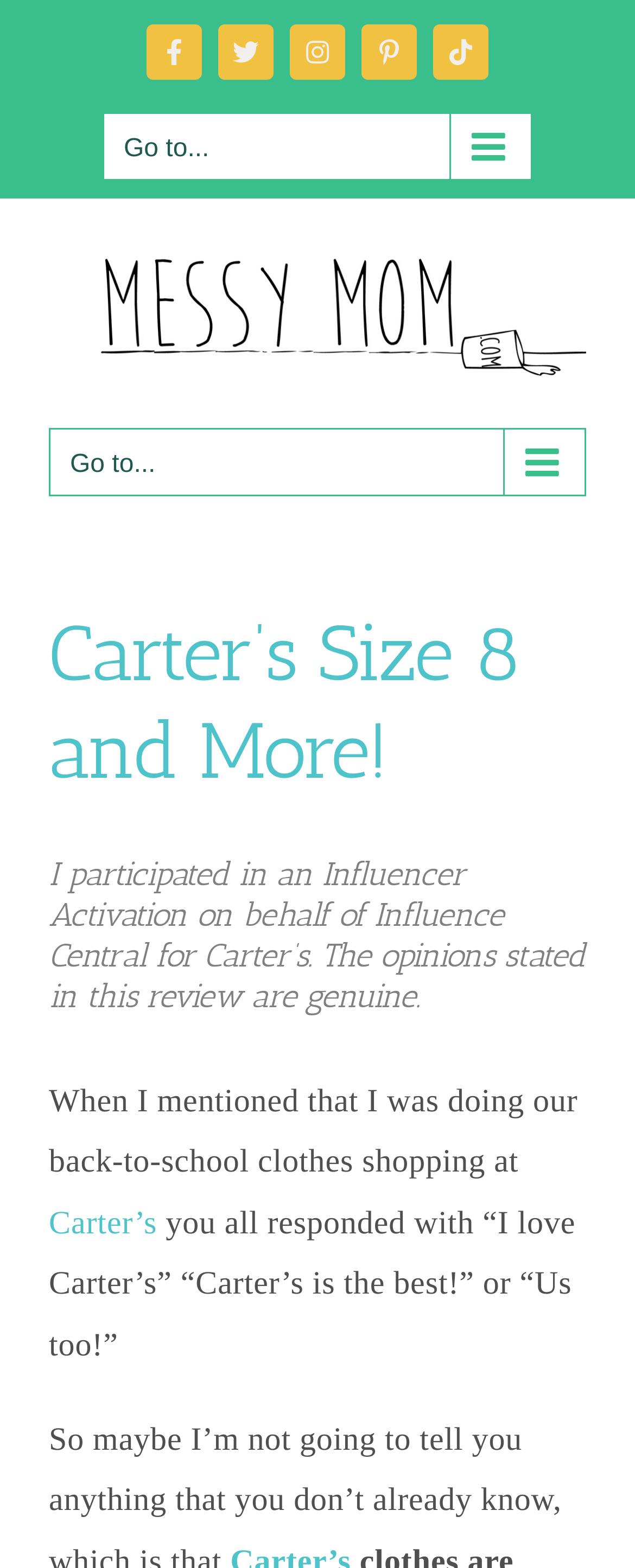What social media platforms are linked?
Examine the image closely and answer the question with as much detail as possible.

The top navigation bar contains links to various social media platforms, including Facebook, Instagram, Pinterest, and Tiktok, which can be inferred from the icons and text descriptions.